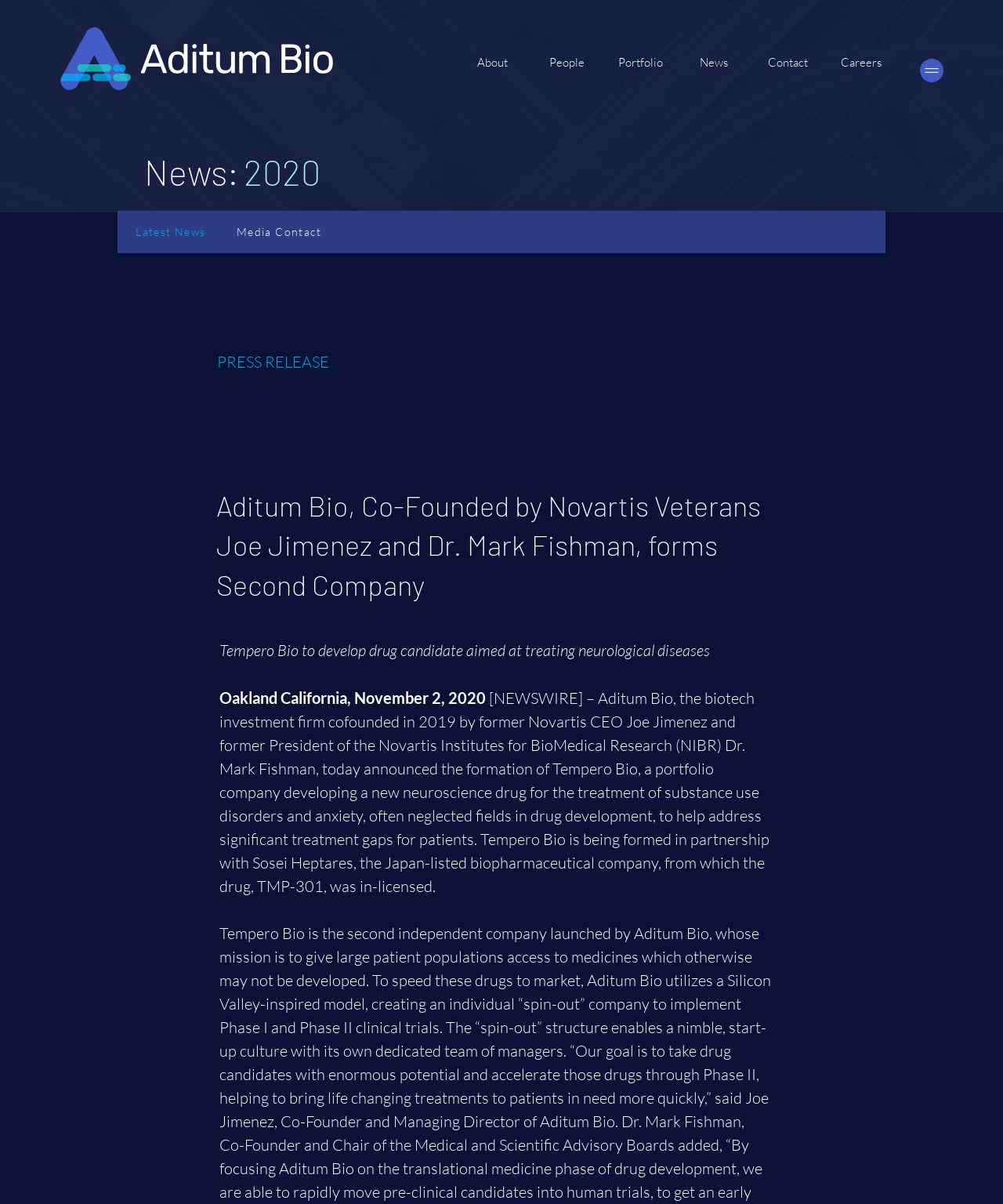Find the bounding box coordinates for the area you need to click to carry out the instruction: "View Media Contact". The coordinates should be four float numbers between 0 and 1, indicated as [left, top, right, bottom].

[0.228, 0.179, 0.331, 0.205]